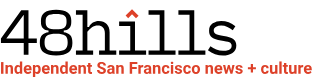What is the focus of the platform?
Refer to the image and offer an in-depth and detailed answer to the question.

The tagline 'Independent San Francisco news + culture' is displayed below the main title, emphasizing the platform's focus on delivering local news and cultural insights in the San Francisco Bay Area.